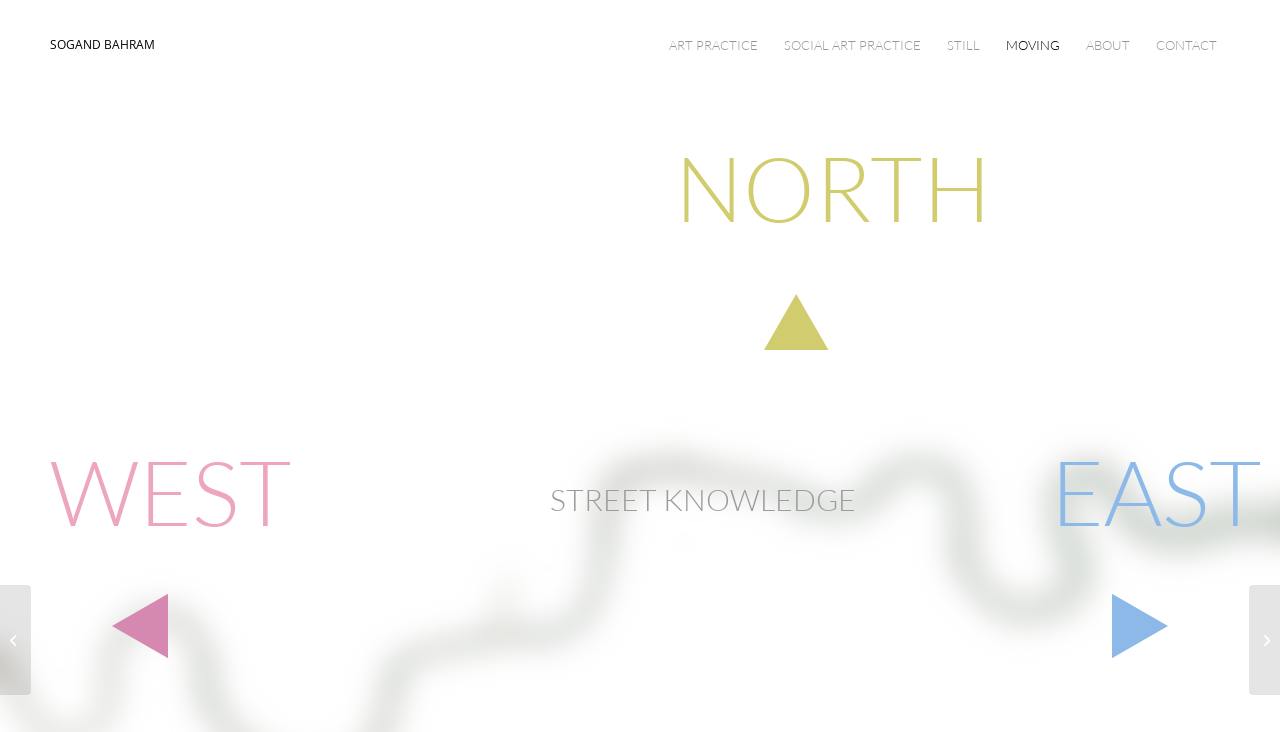Identify the bounding box of the UI element described as follows: "Art Practice". Provide the coordinates as four float numbers in the range of 0 to 1 [left, top, right, bottom].

[0.512, 0.0, 0.602, 0.123]